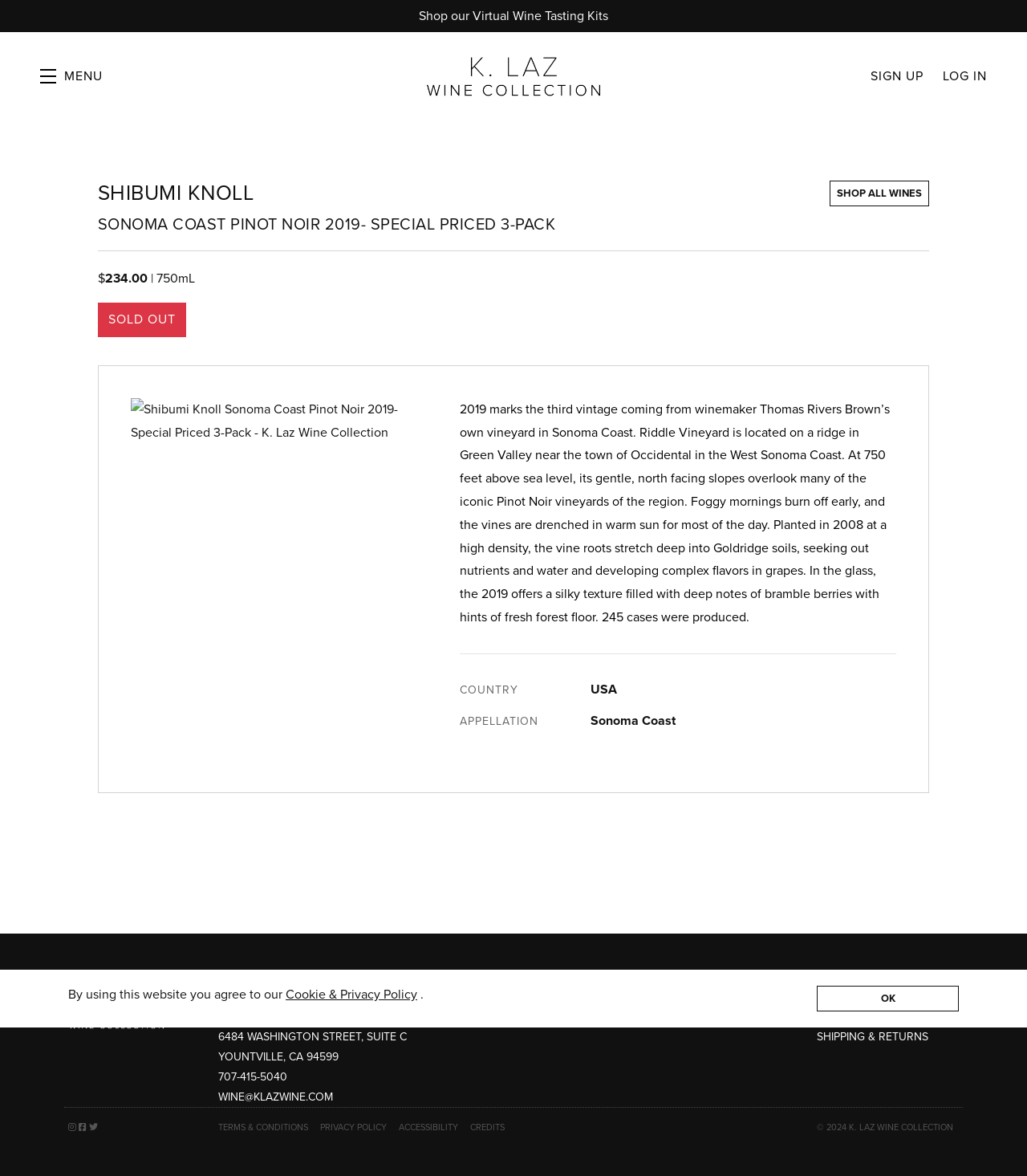Please extract the webpage's main title and generate its text content.

SHIBUMI KNOLL
SONOMA COAST PINOT NOIR 2019- SPECIAL PRICED 3-PACK